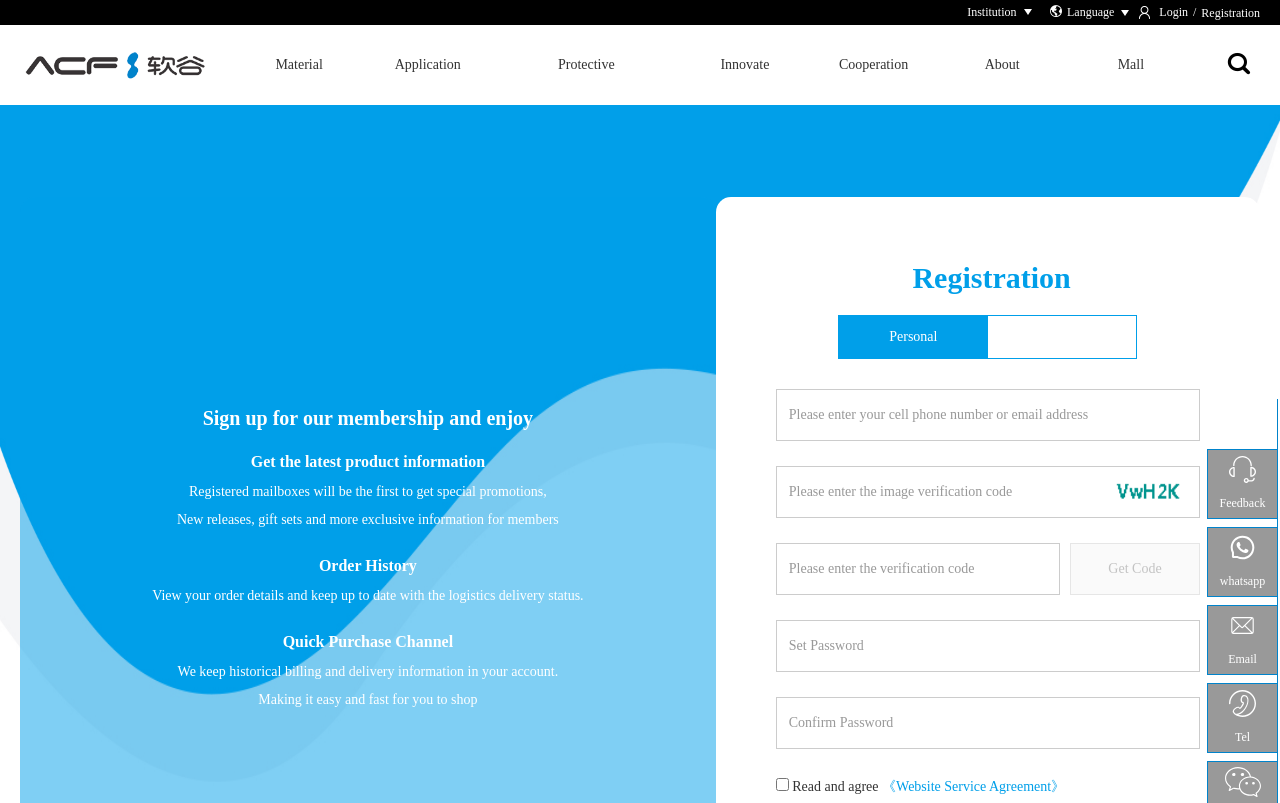Find the bounding box coordinates of the element you need to click on to perform this action: 'Click on the 'Material Material' link'. The coordinates should be represented by four float values between 0 and 1, in the format [left, top, right, bottom].

[0.193, 0.031, 0.275, 0.131]